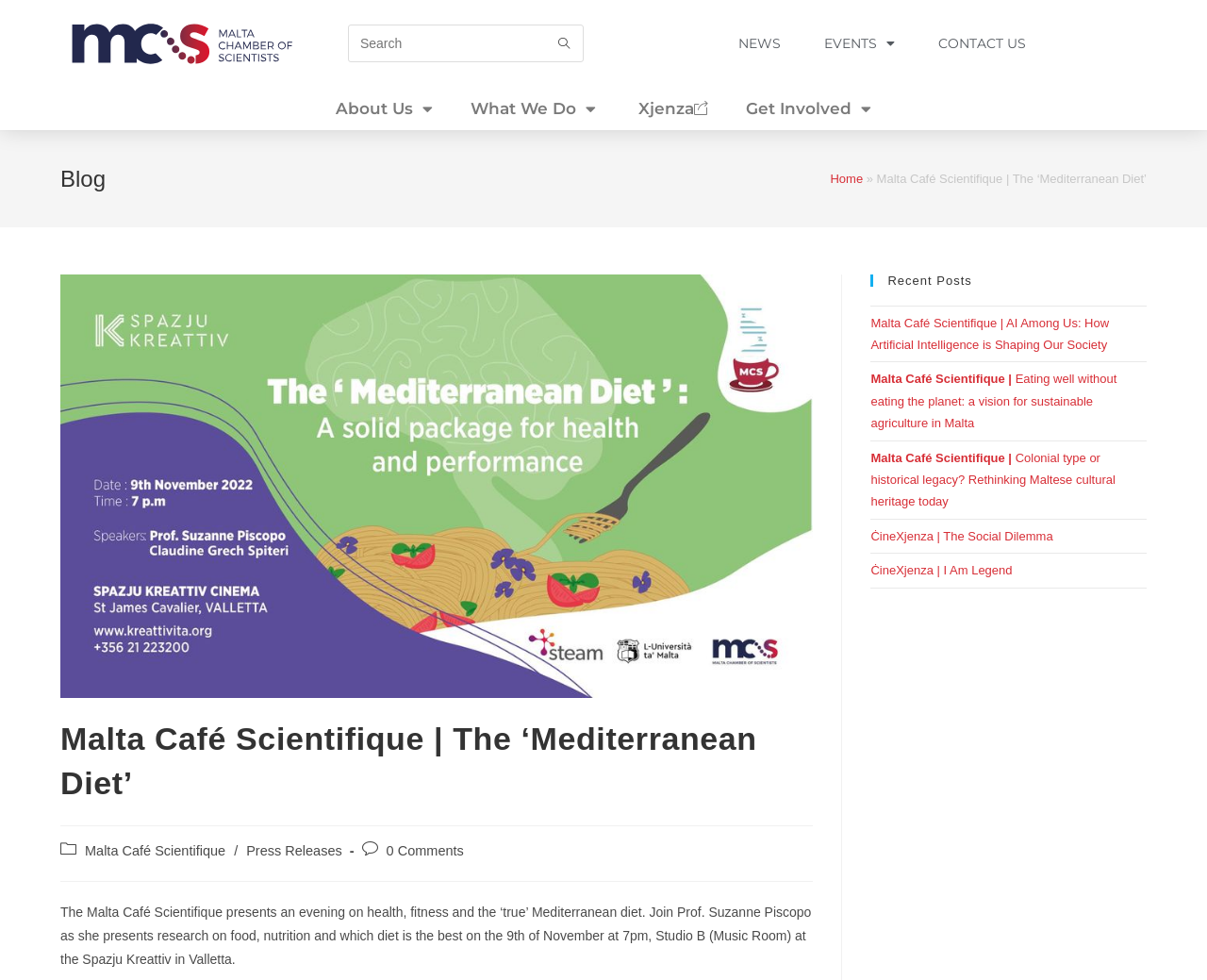Can you determine the bounding box coordinates of the area that needs to be clicked to fulfill the following instruction: "View news"?

[0.596, 0.0, 0.663, 0.089]